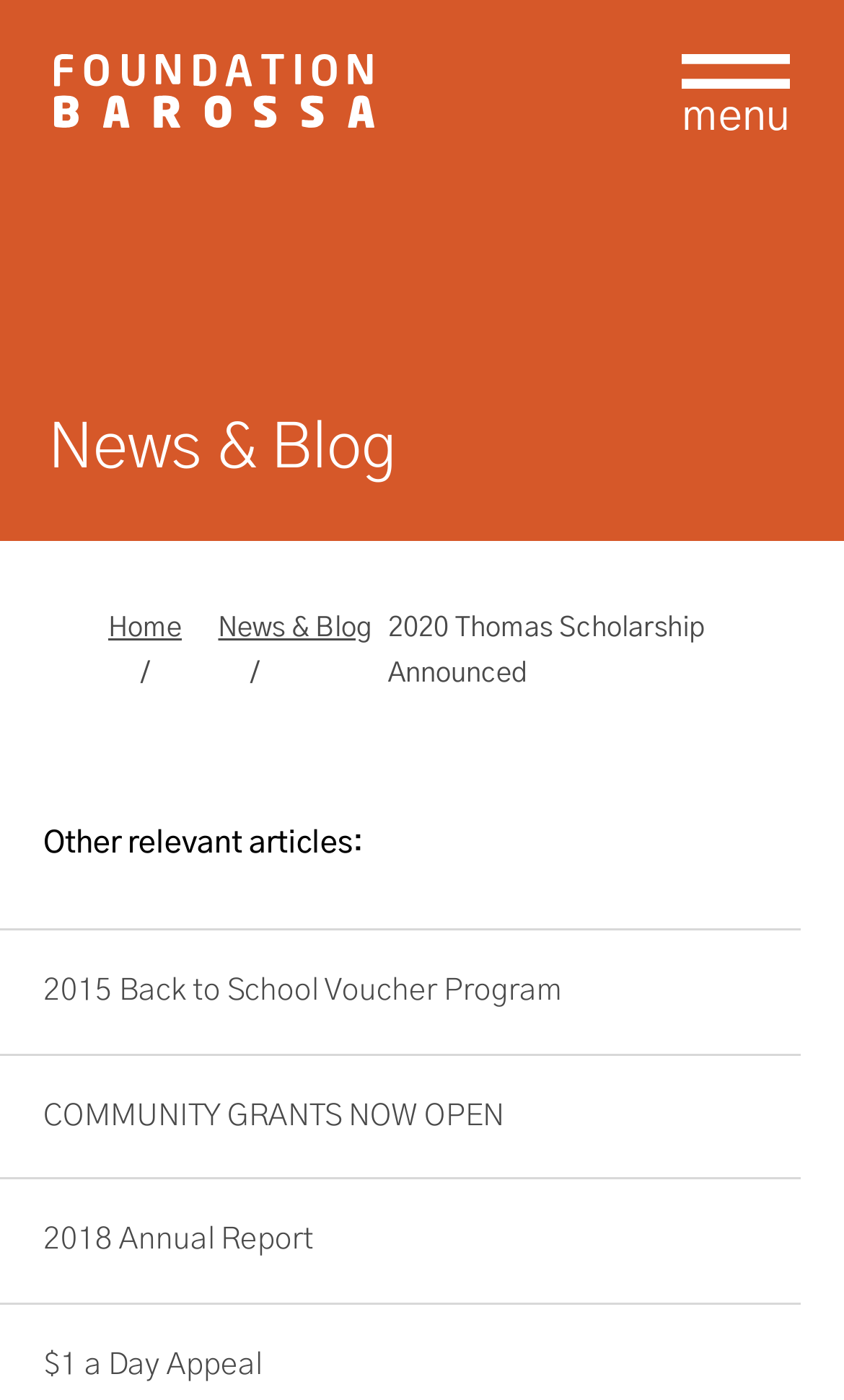Provide a short, one-word or phrase answer to the question below:
What is the name of the high school?

Nuriootpa High School